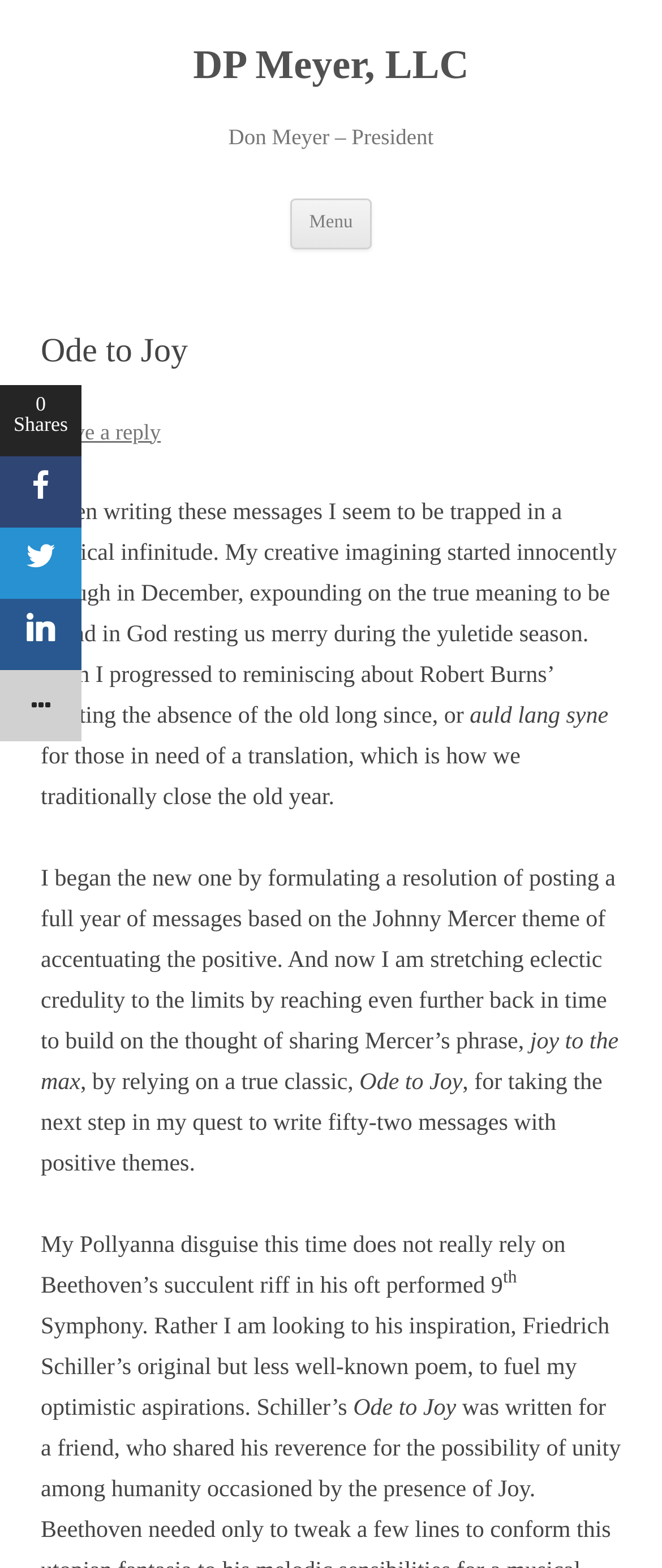What is the title of the article?
Please ensure your answer to the question is detailed and covers all necessary aspects.

The title of the article can be found in the heading element with the text 'Ode to Joy' which is located below the 'Skip to content' link.